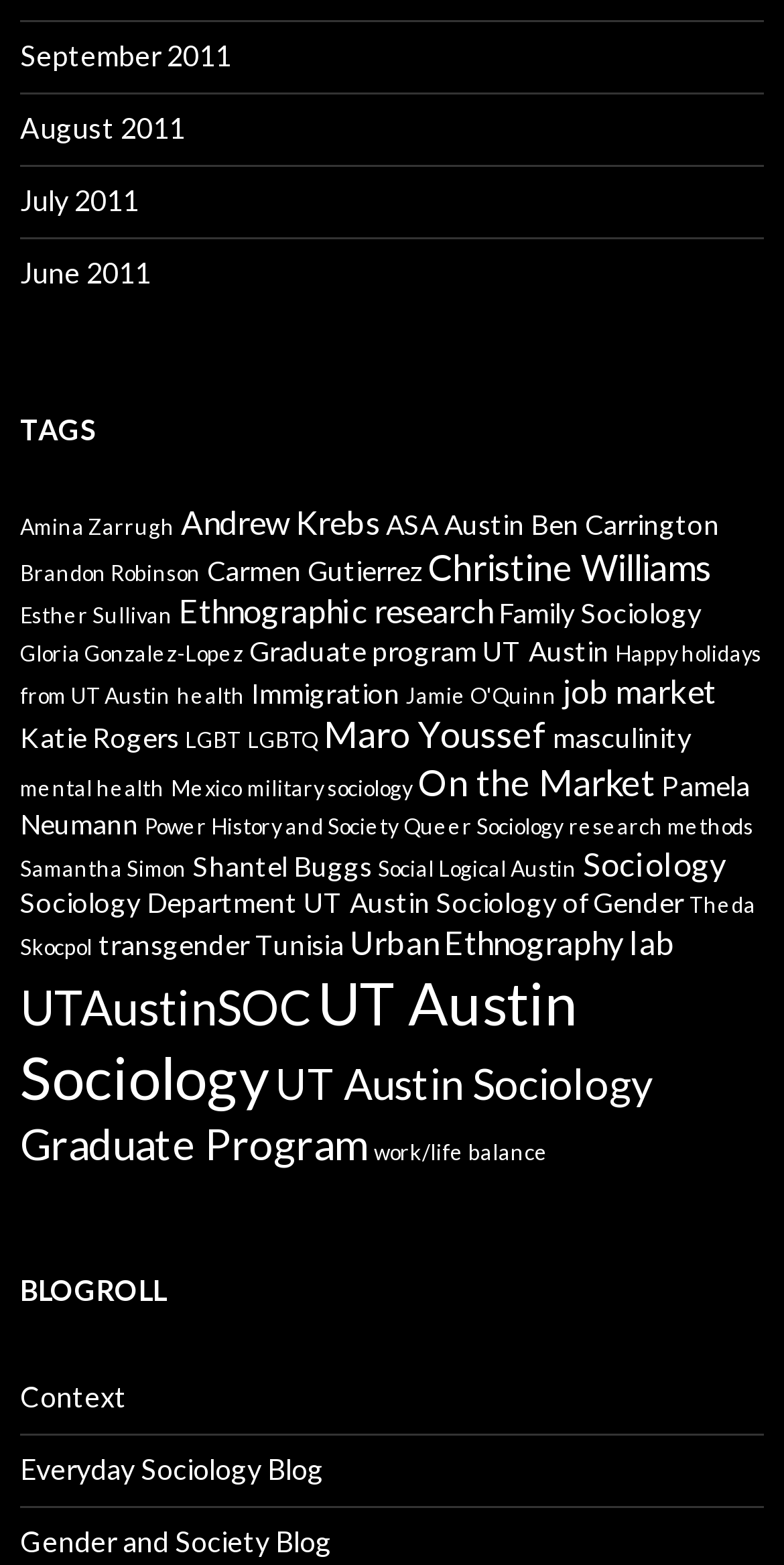Please answer the following question using a single word or phrase: How many tags are listed on this webpage?

43